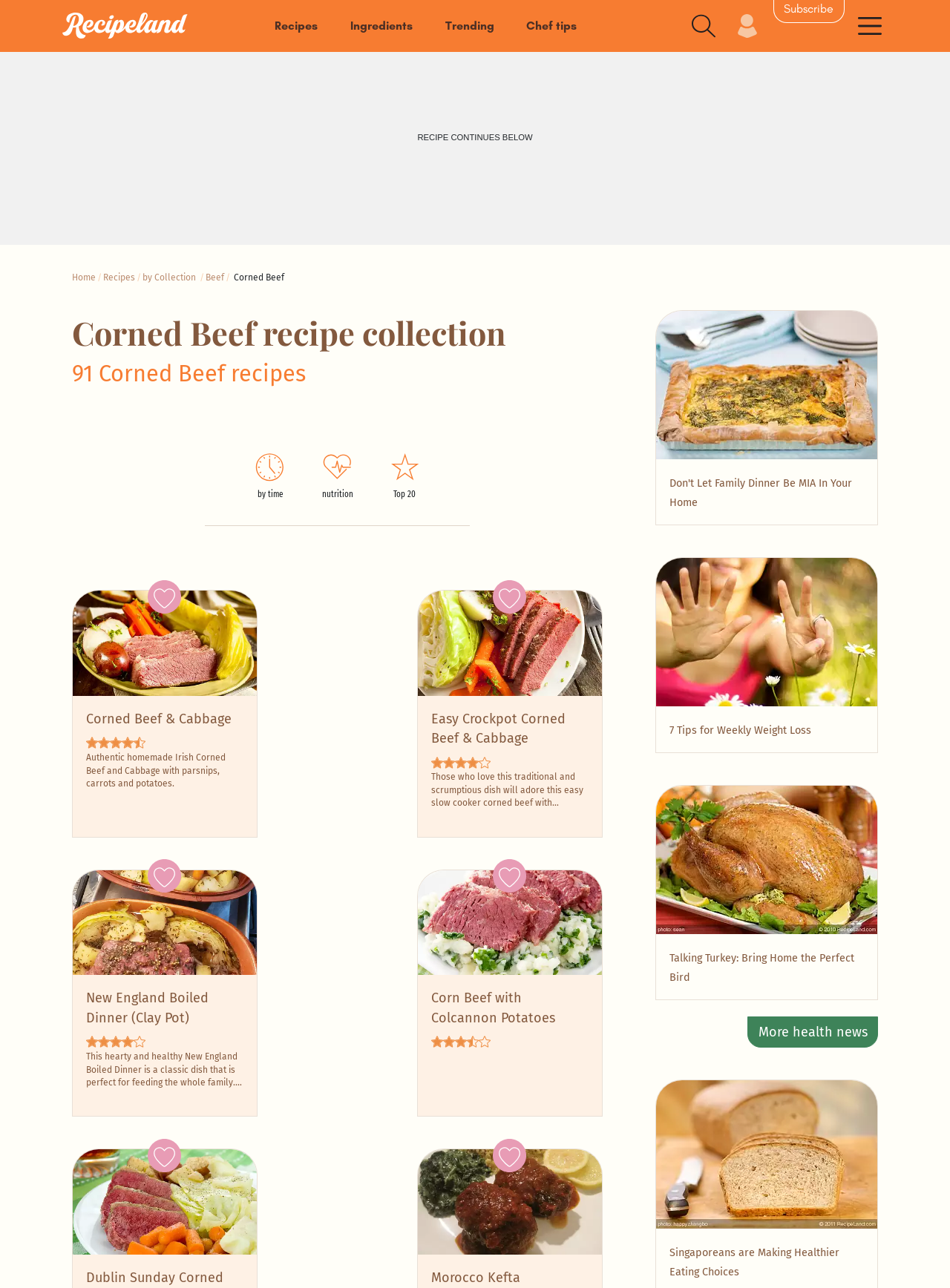Given the element description, predict the bounding box coordinates in the format (top-left x, top-left y, bottom-right x, bottom-right y). Make sure all values are between 0 and 1. Here is the element description: nutrition

[0.324, 0.344, 0.386, 0.395]